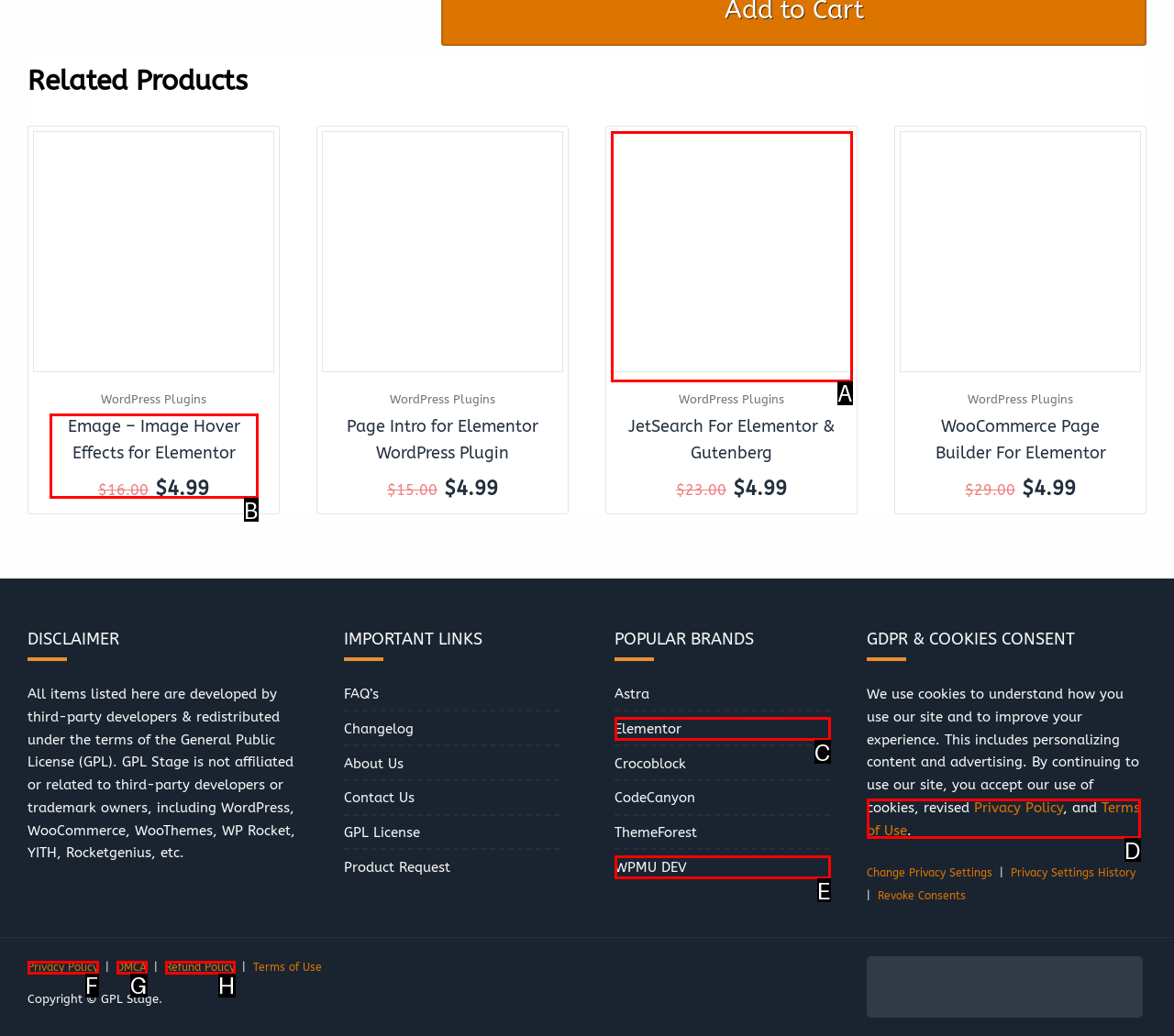Select the option that matches this description: Refund Policy
Answer by giving the letter of the chosen option.

H